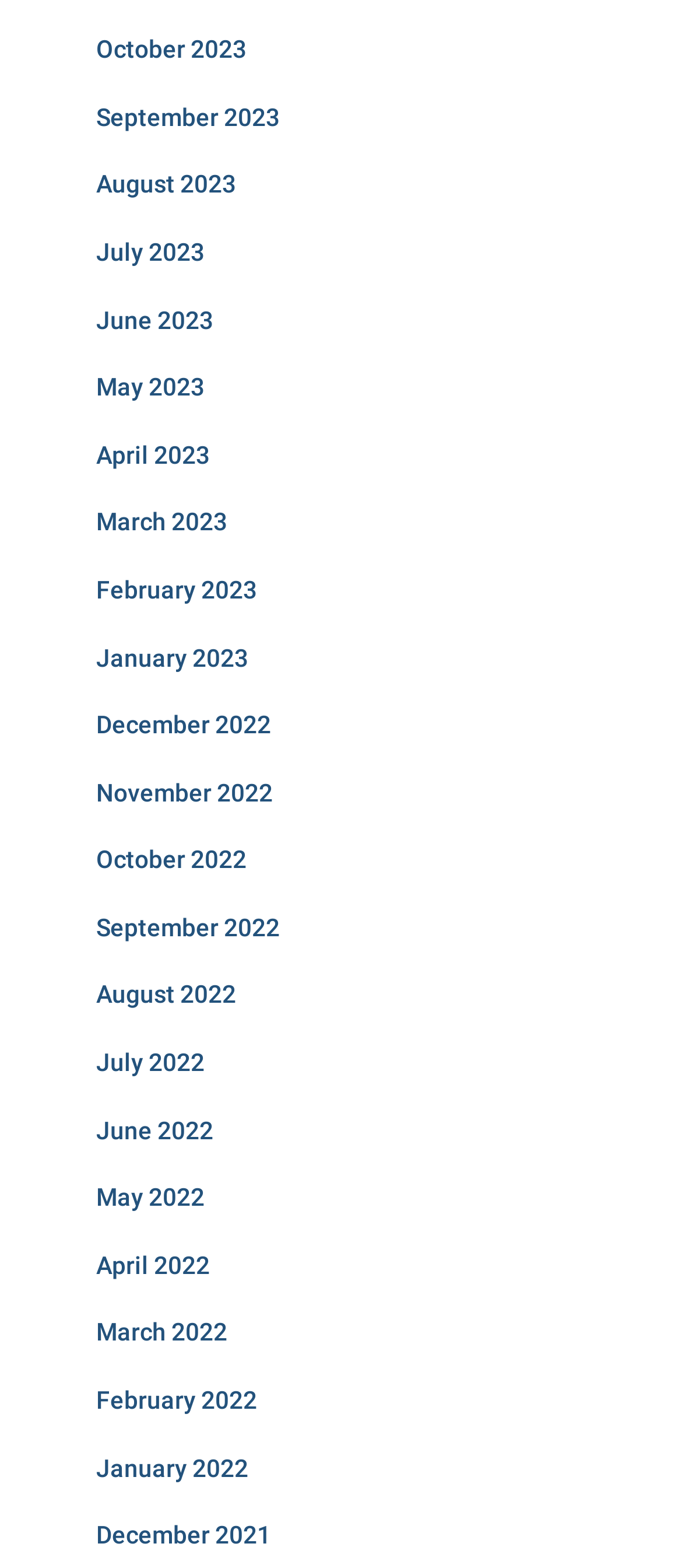Provide a one-word or one-phrase answer to the question:
How many links are there in the list?

24